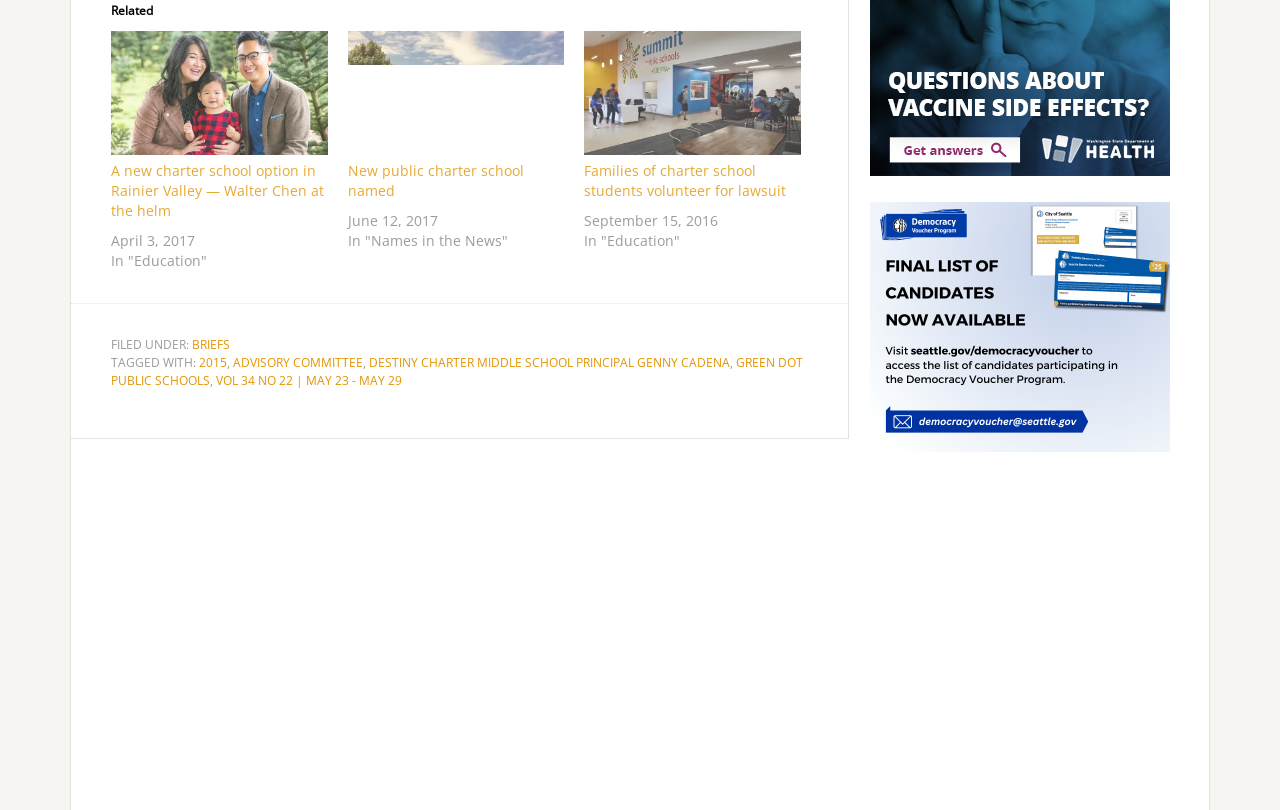What is the name of the charter school mentioned in the article 'New public charter school named'?
Based on the image, respond with a single word or phrase.

Not specified